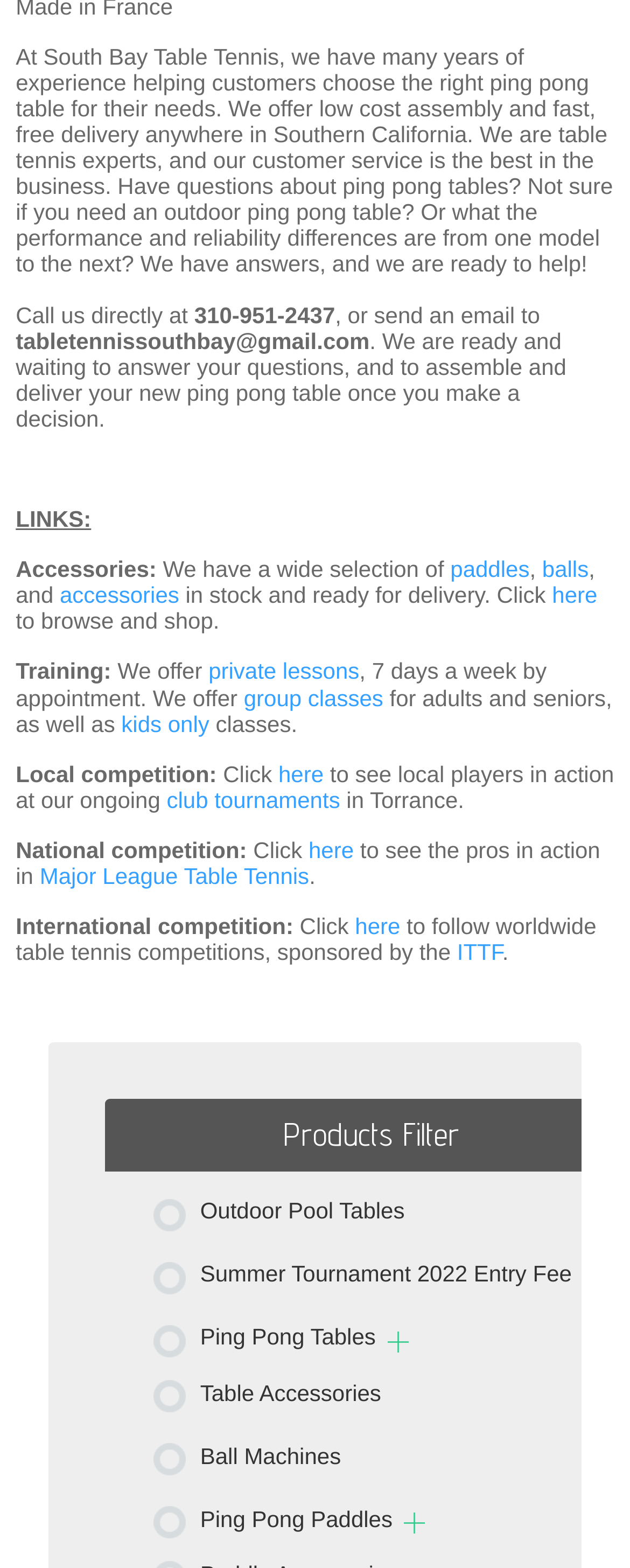What types of lessons are offered for kids?
Use the screenshot to answer the question with a single word or phrase.

kids only classes